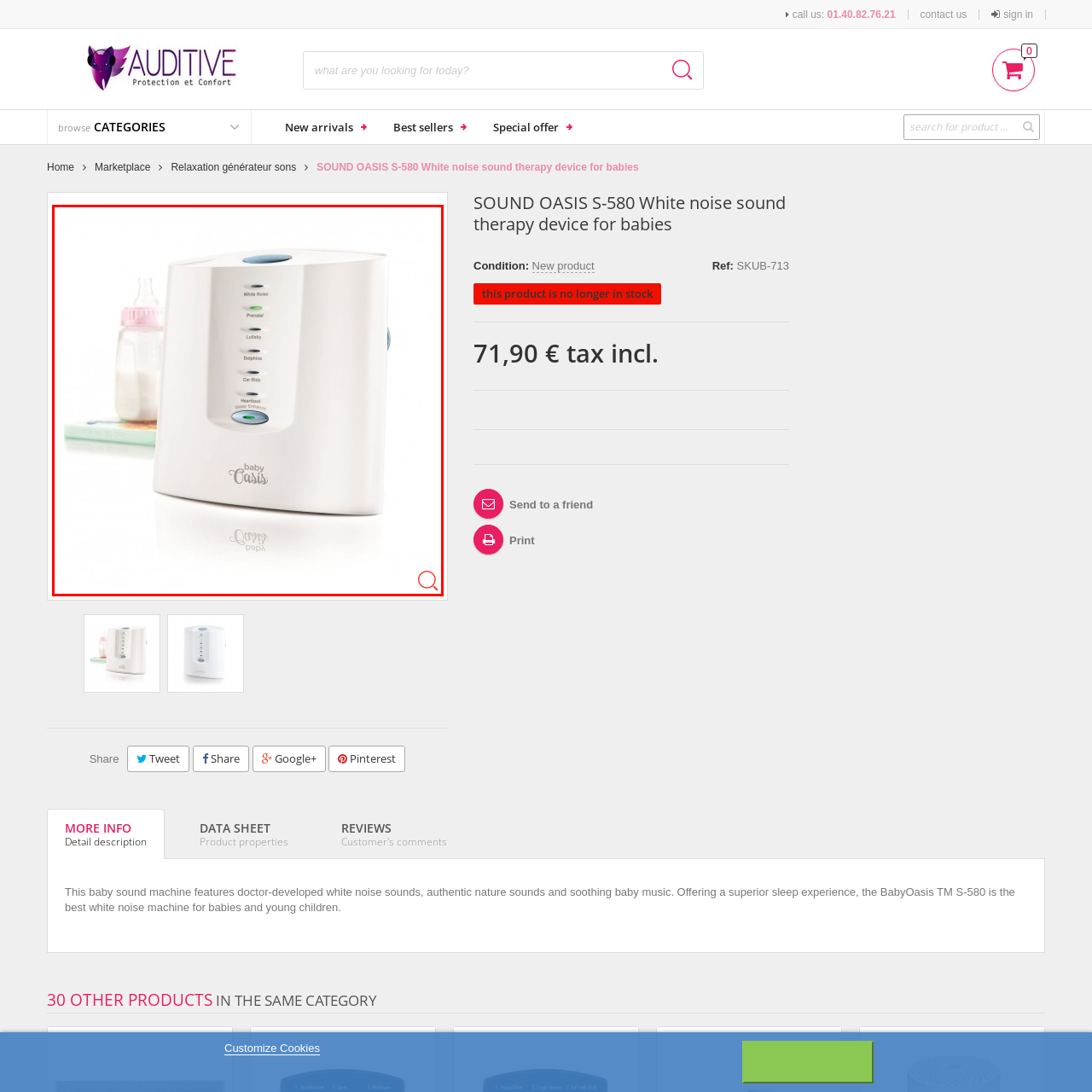Explain in detail what is happening in the red-marked area of the image.

The image features the SOUND OASIS S-580, a white noise sound therapy device designed specifically for babies. This compact machine, with its sleek white design, includes multiple features such as settings for white noise, prenatal sounds, lullabies, and more. The device is positioned next to a baby bottle and a book, illustrating its role in creating a soothing environment for infants to sleep peacefully. It is highlighted as an effective tool for enhancing sleep quality for babies and young children, making it an essential accessory for parents seeking to provide their little ones with comfort through sound therapy.